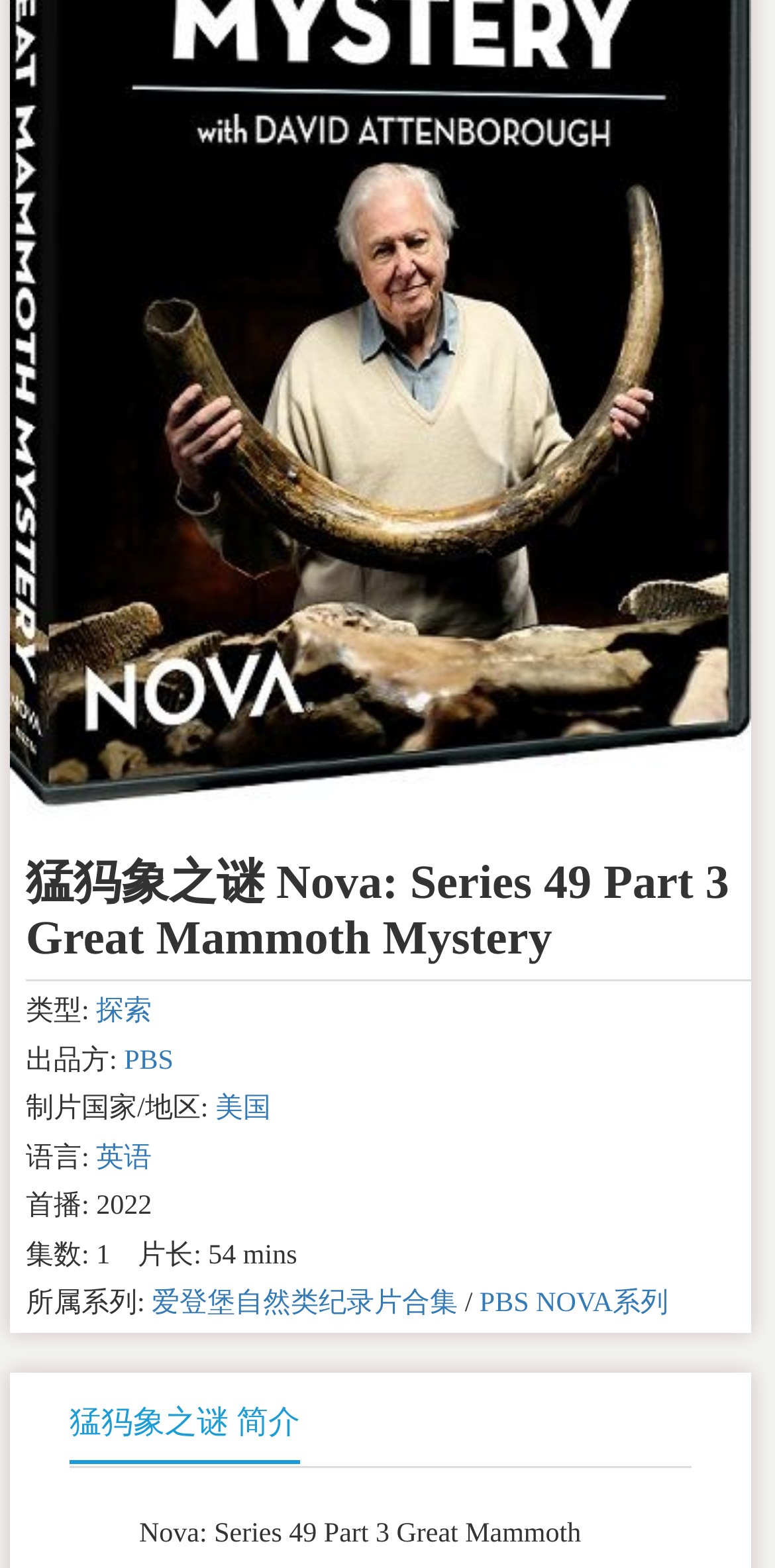Identify the bounding box of the UI element that matches this description: "爱登堡自然类纪录片合集".

[0.196, 0.822, 0.591, 0.841]